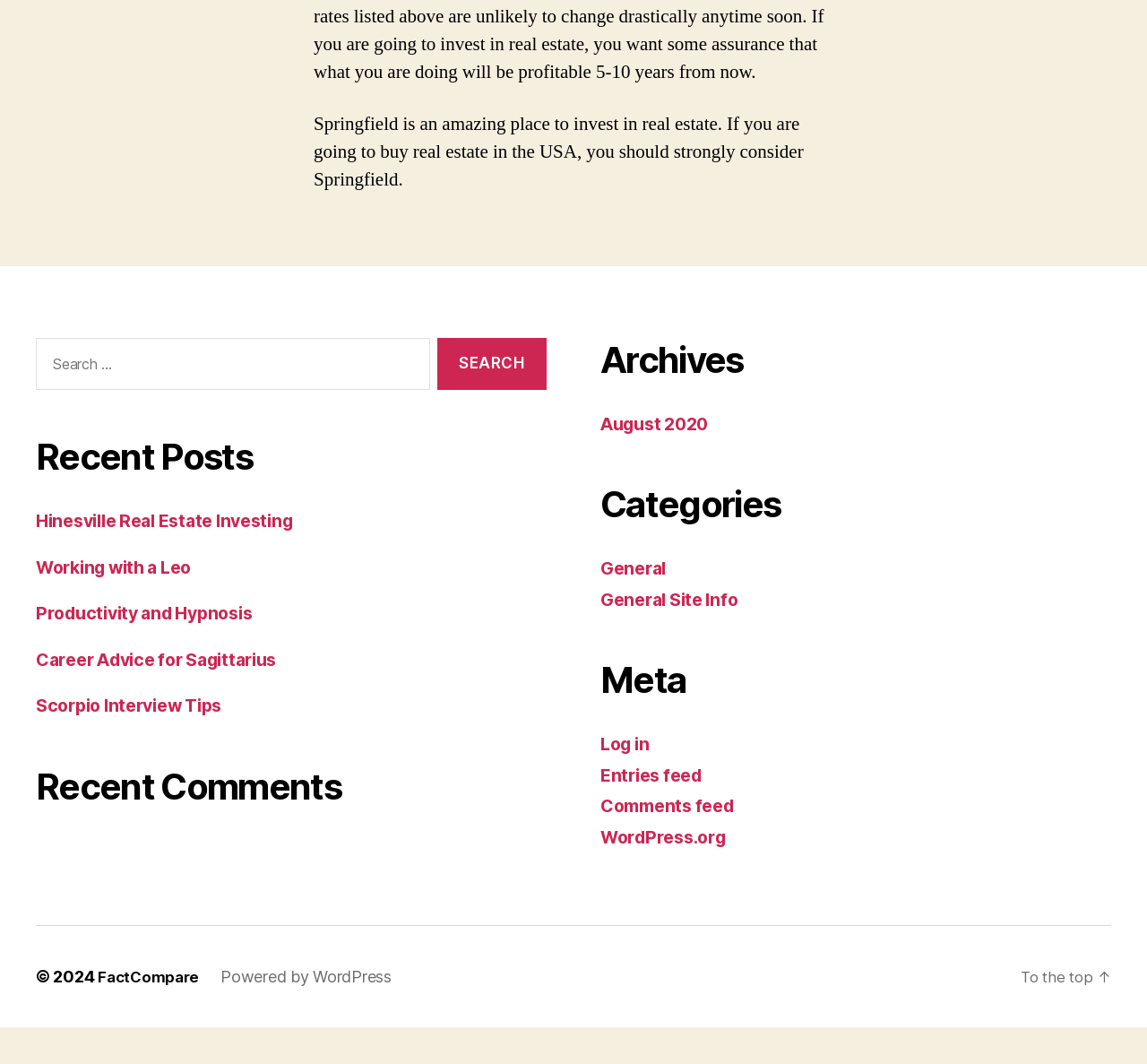Find the bounding box coordinates of the clickable element required to execute the following instruction: "Go to the top of the page". Provide the coordinates as four float numbers between 0 and 1, i.e., [left, top, right, bottom].

[0.886, 0.944, 0.969, 0.961]